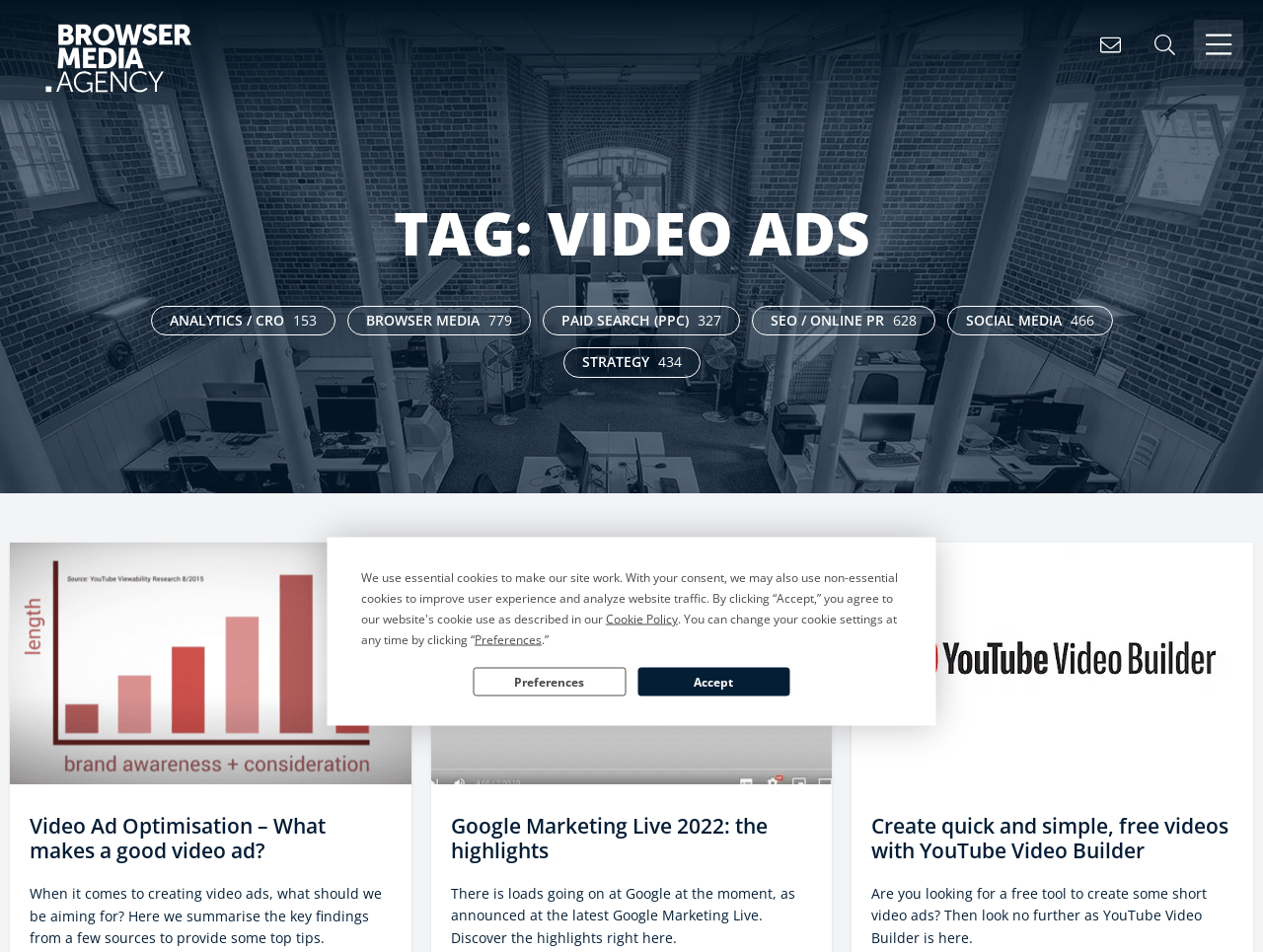Can you specify the bounding box coordinates for the region that should be clicked to fulfill this instruction: "Learn about Google Marketing Live 2022".

[0.341, 0.824, 0.659, 0.927]